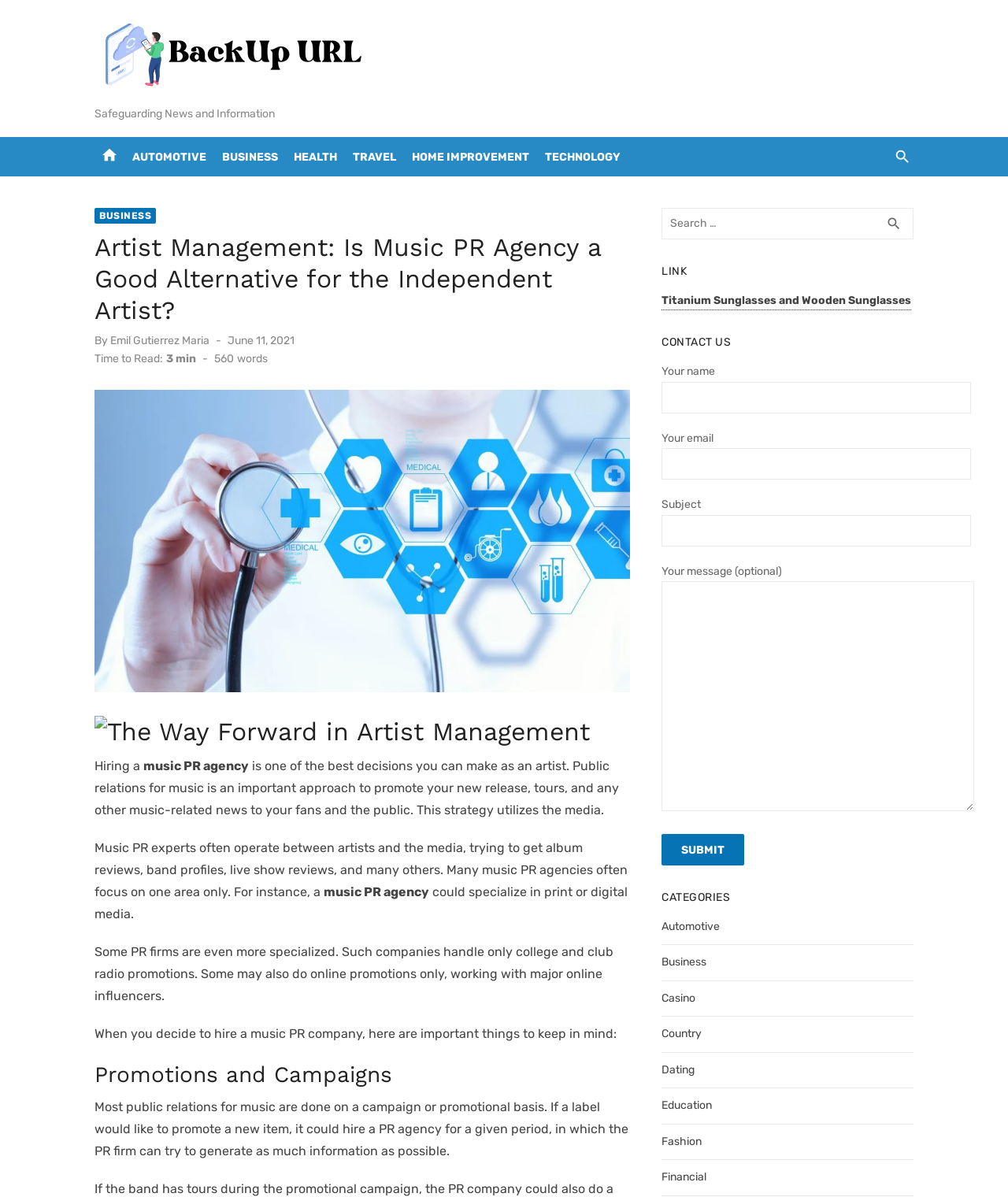What is the main topic of the webpage?
Using the details shown in the screenshot, provide a comprehensive answer to the question.

The webpage is about the importance of hiring a music PR agency for independent artists, and it discusses the role of music PR experts in promoting music-related news to fans and the public.